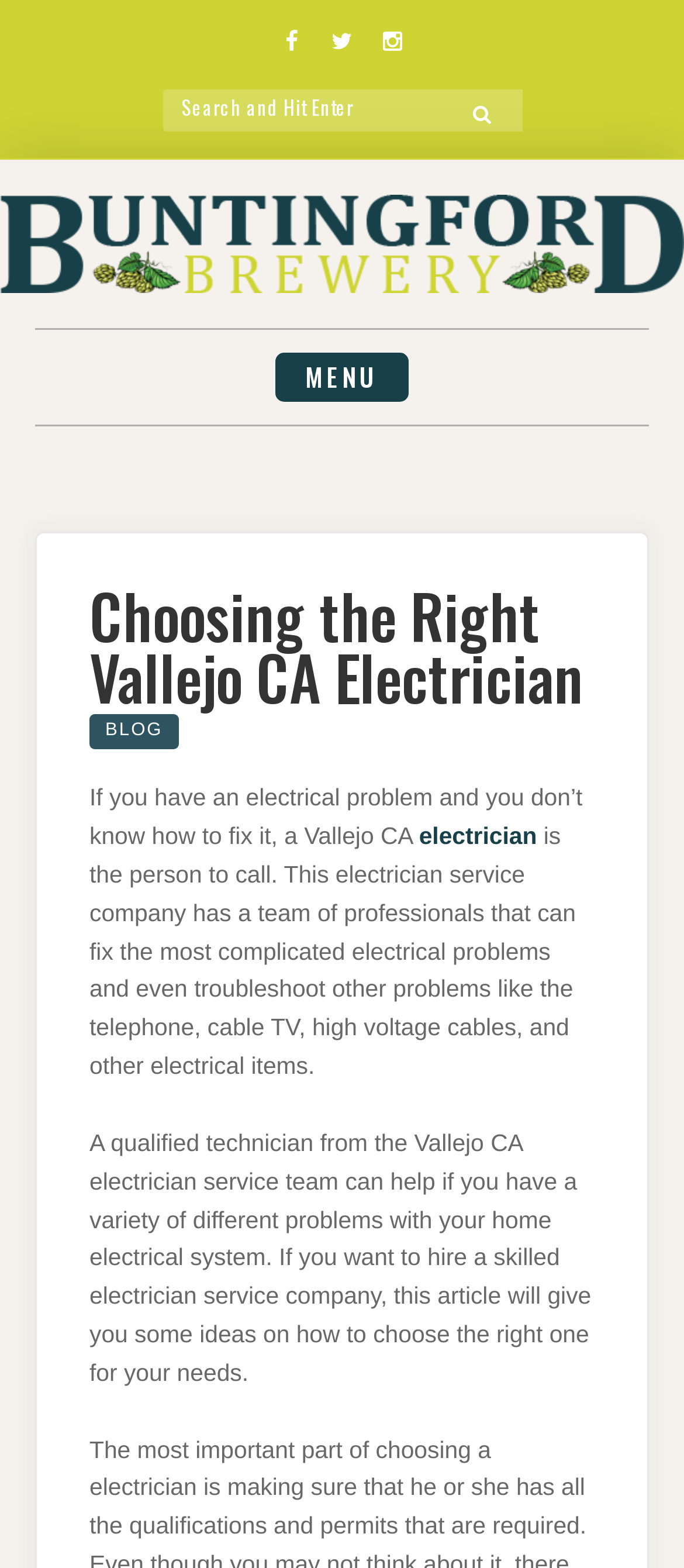Extract the primary heading text from the webpage.

Choosing the Right Vallejo CA Electrician